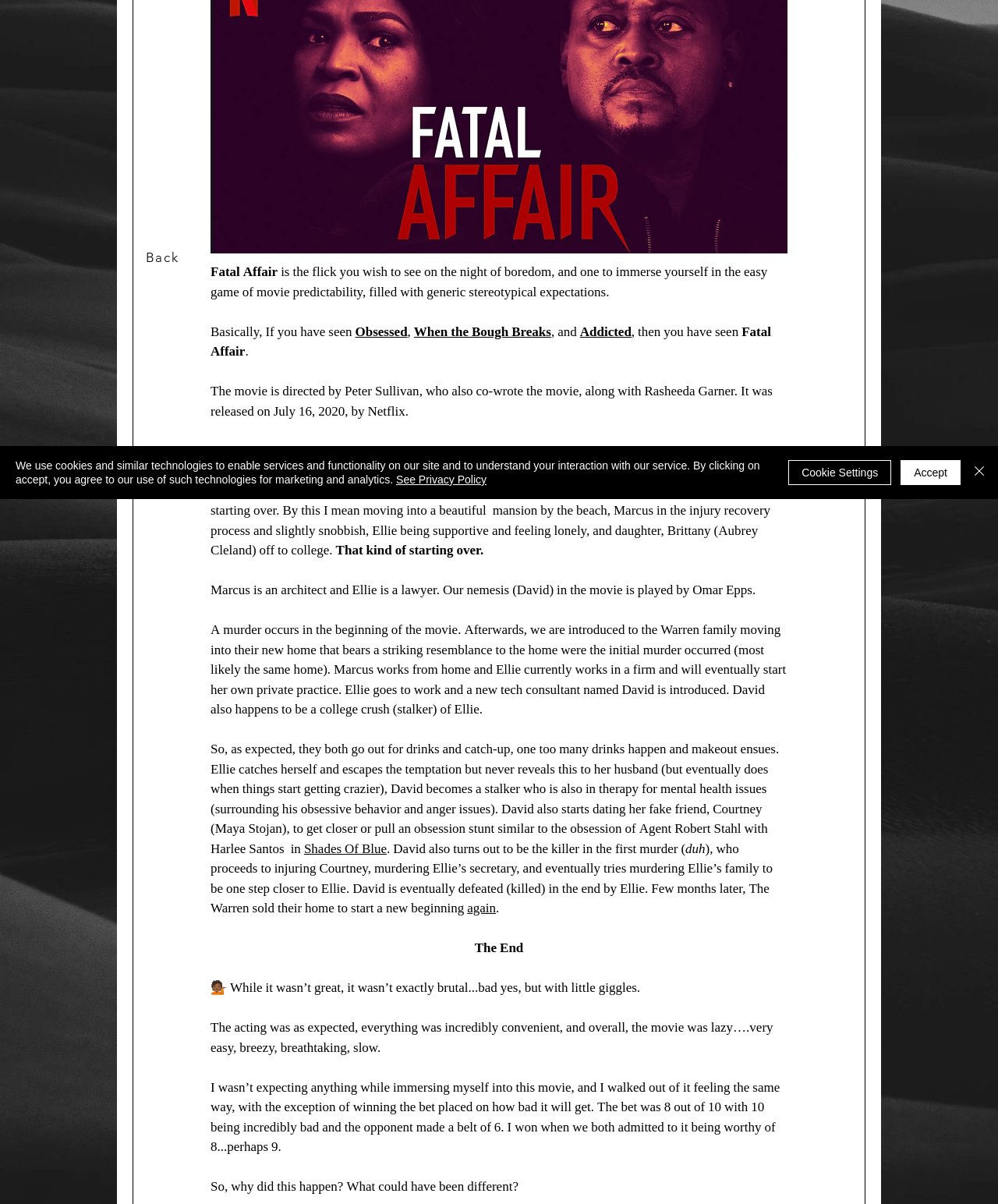Show the bounding box coordinates for the HTML element described as: "cool car decals".

None